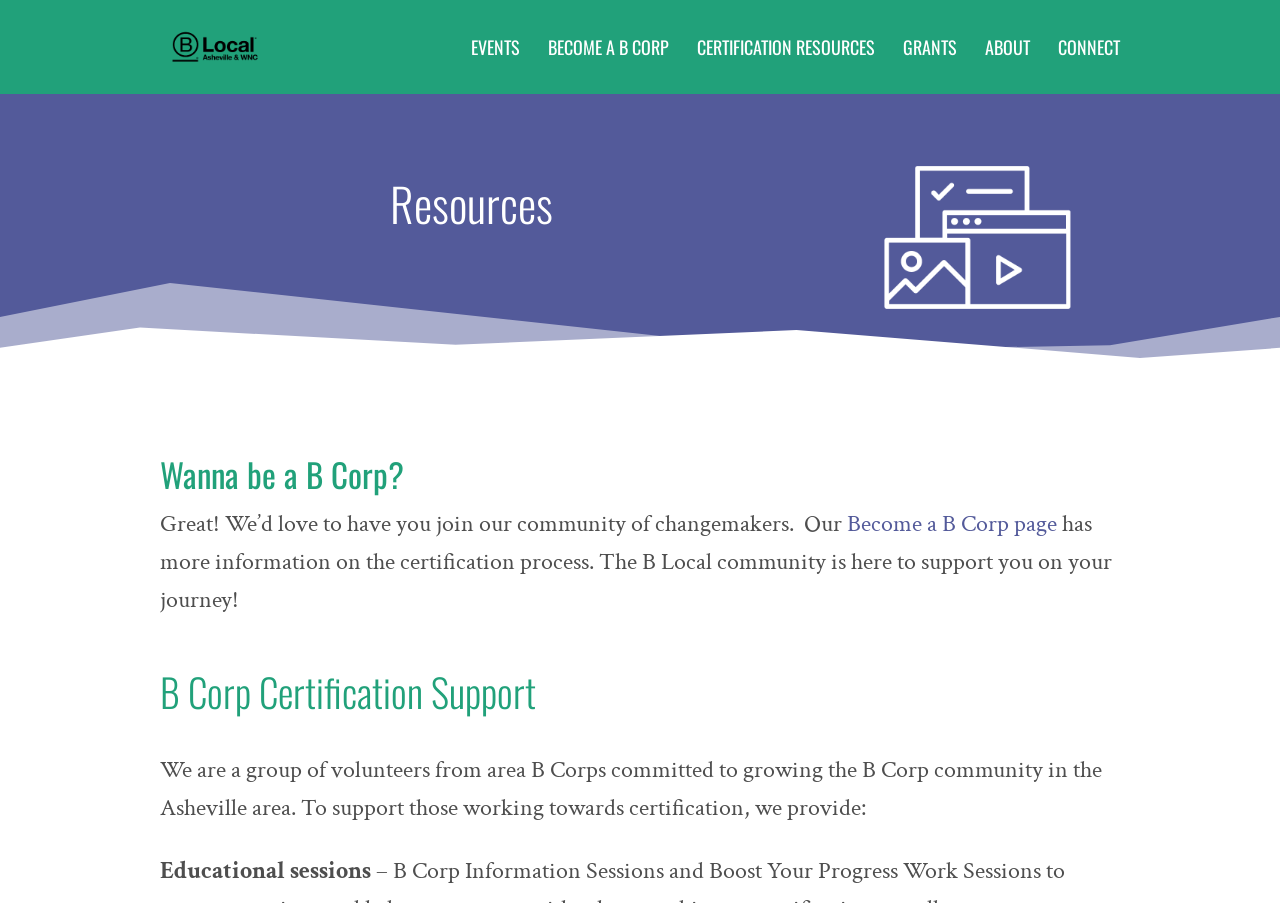What type of resources are provided by the B Local community?
Please provide a single word or phrase in response based on the screenshot.

Educational sessions